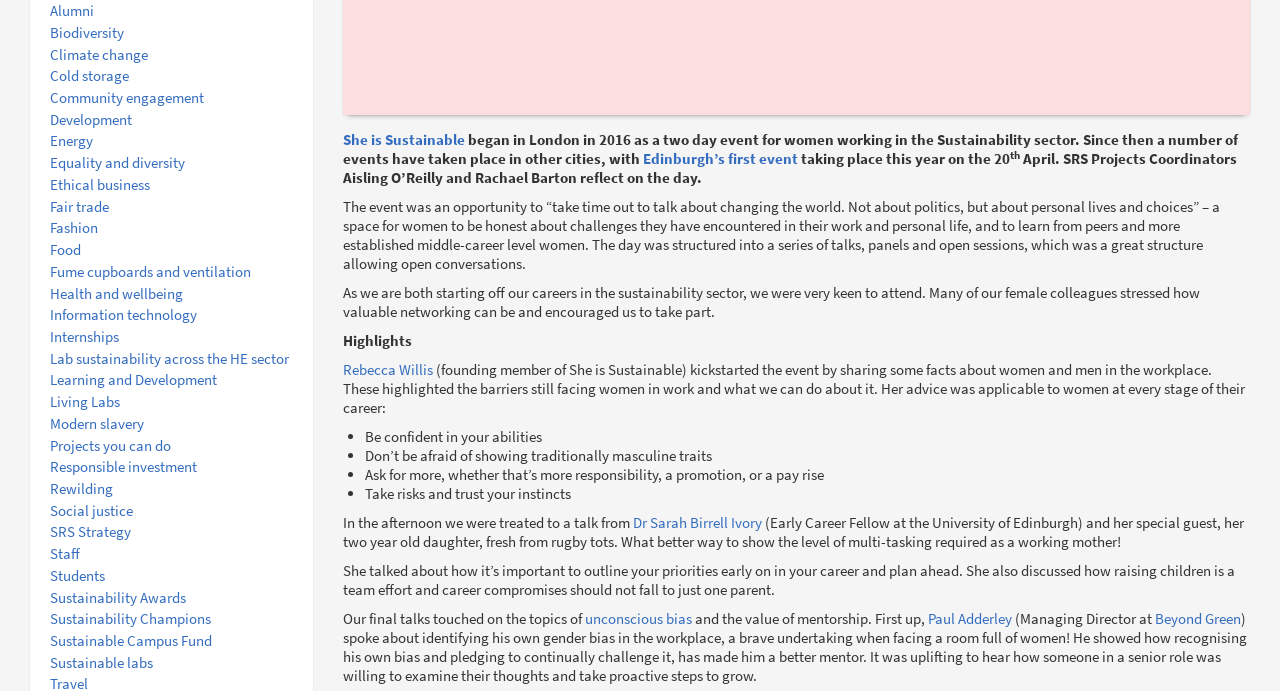Please respond in a single word or phrase: 
Who is the author of the article on the webpage?

Not mentioned